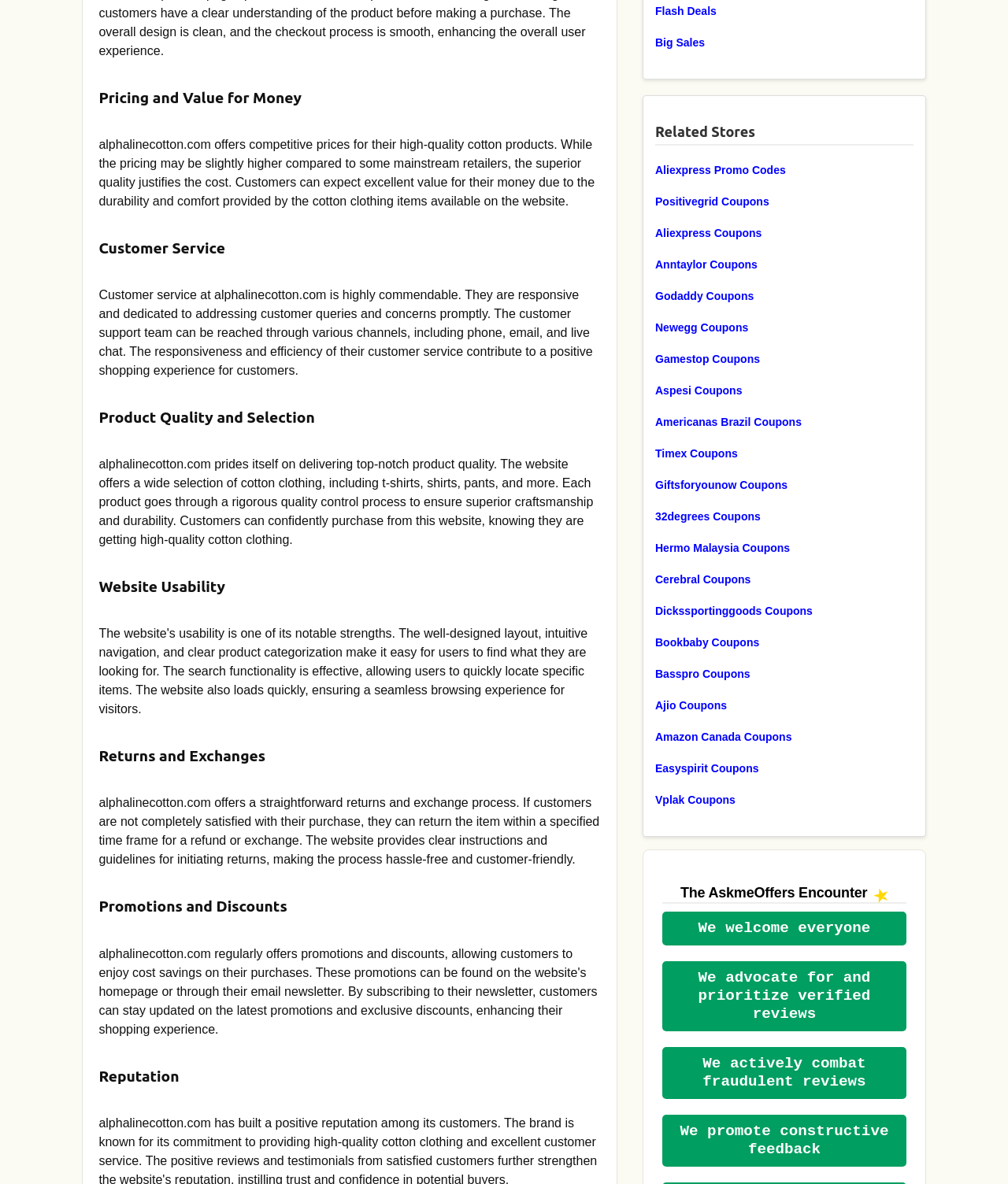What is the pricing strategy of alphalinecotton.com?
Respond to the question with a well-detailed and thorough answer.

According to the webpage, alphalinecotton.com offers competitive prices for their high-quality cotton products, which may be slightly higher compared to some mainstream retailers, but the superior quality justifies the cost.